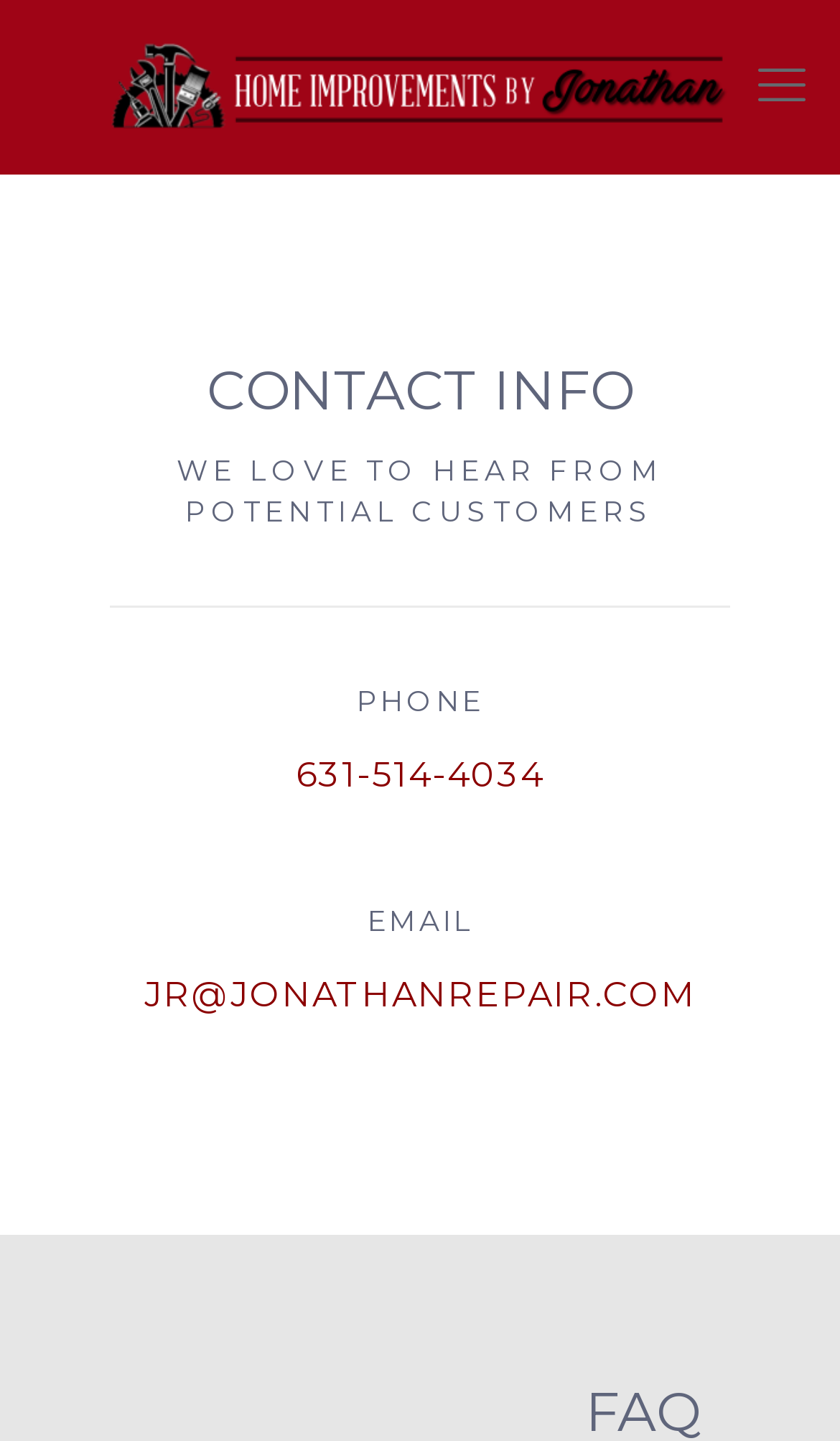Based on the image, give a detailed response to the question: What is the purpose of the mobile menu?

The mobile menu is a link located at the top right corner of the page, which suggests that it is used to navigate the website, possibly to access different sections or pages.